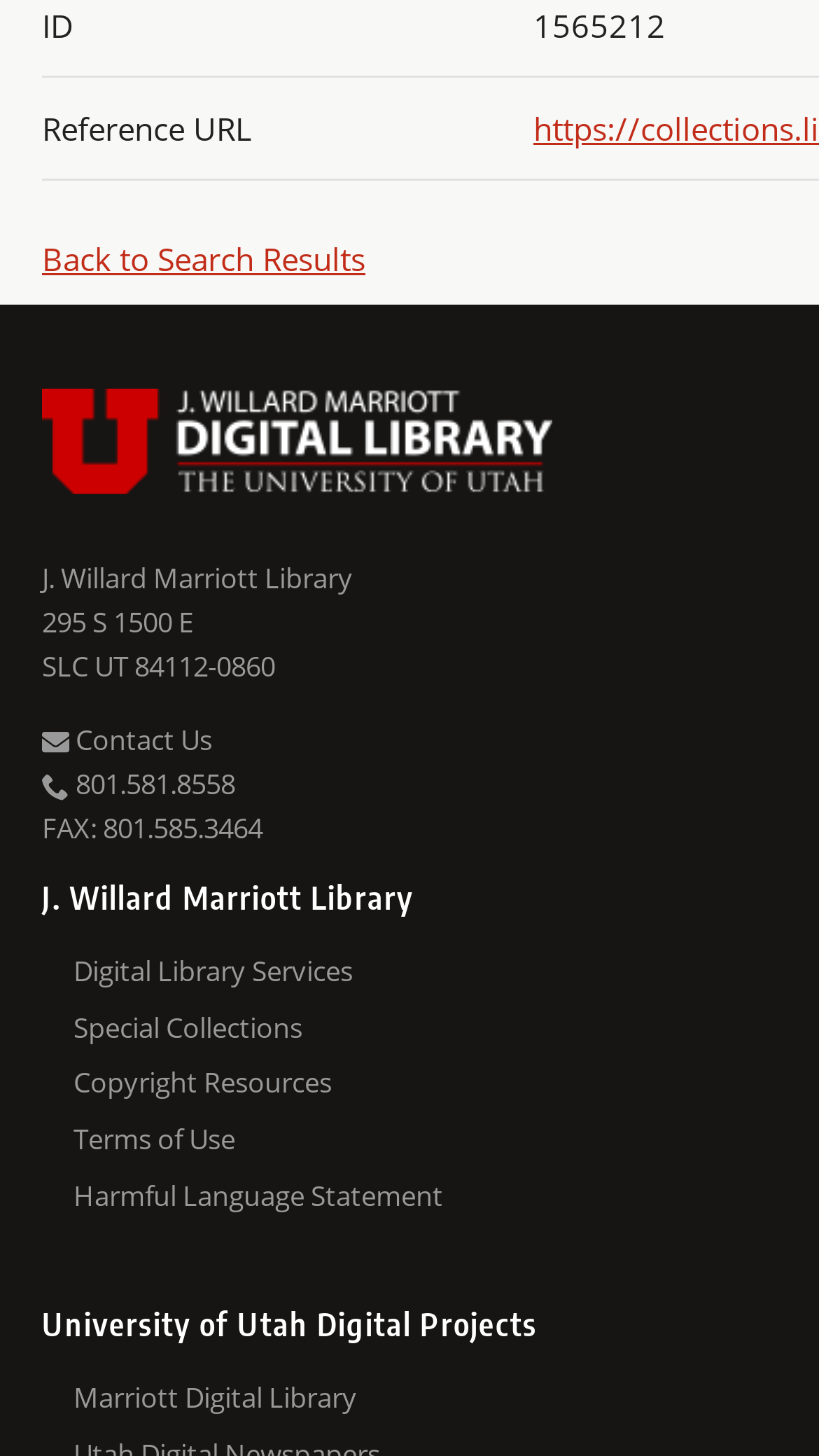Consider the image and give a detailed and elaborate answer to the question: 
How many links are there in the 'Related Digital Library Sites' section?

I found the number of links in the 'Related Digital Library Sites' section by looking at the links under the heading 'Related Digital Library Sites', and I counted 3 links.